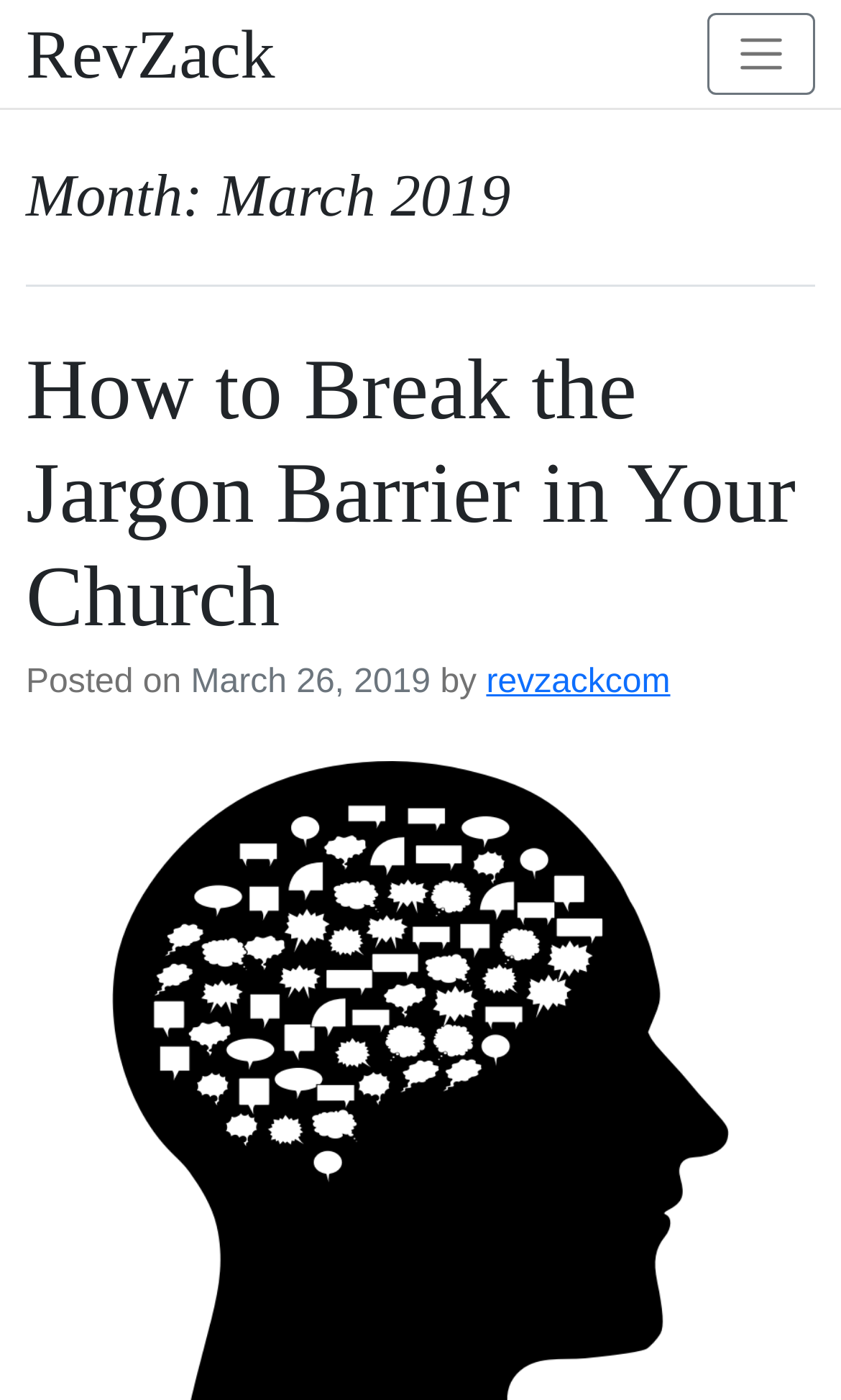Who is the author of the article?
Based on the image, answer the question with a single word or brief phrase.

revzackcom